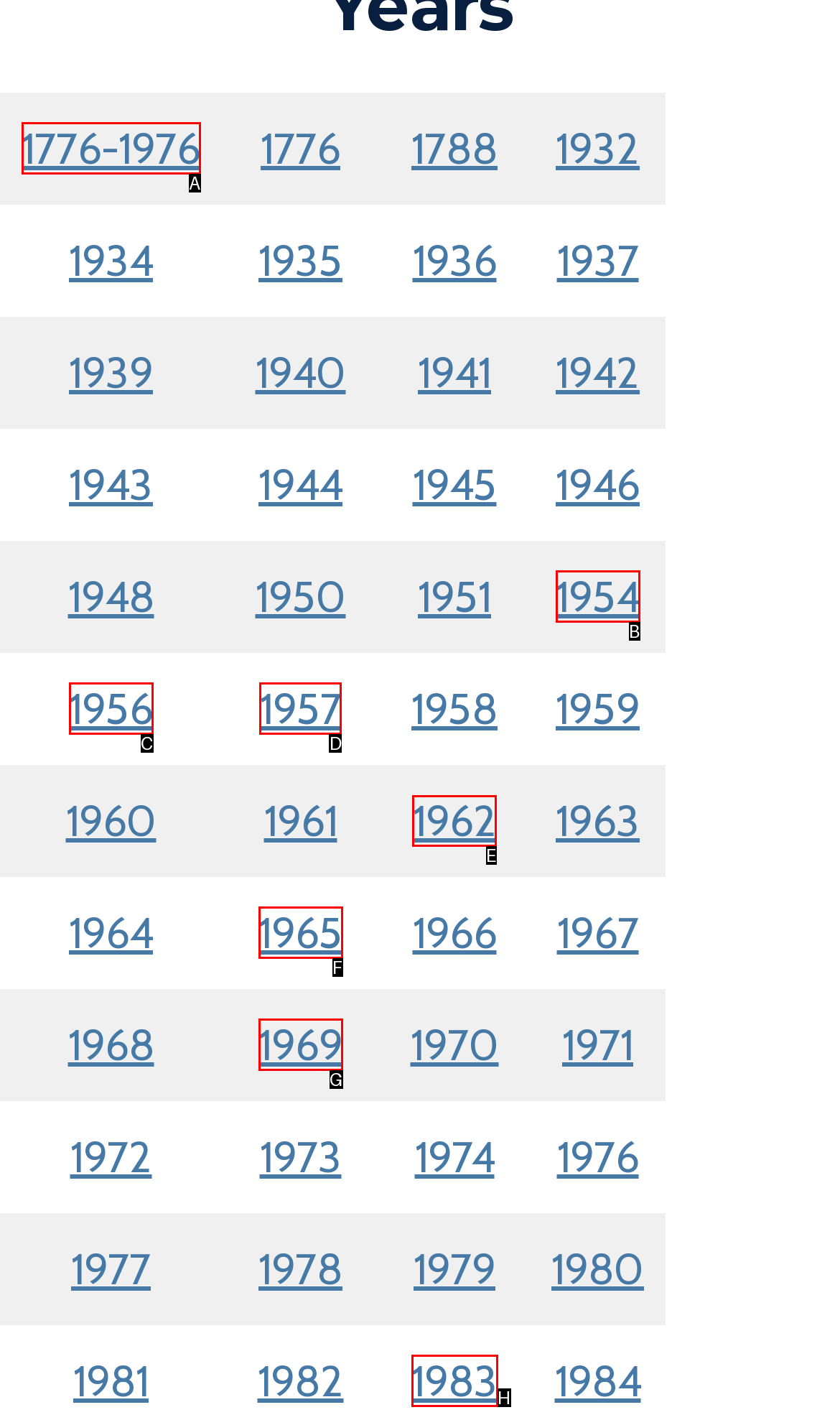Look at the highlighted elements in the screenshot and tell me which letter corresponds to the task: click 1962.

E